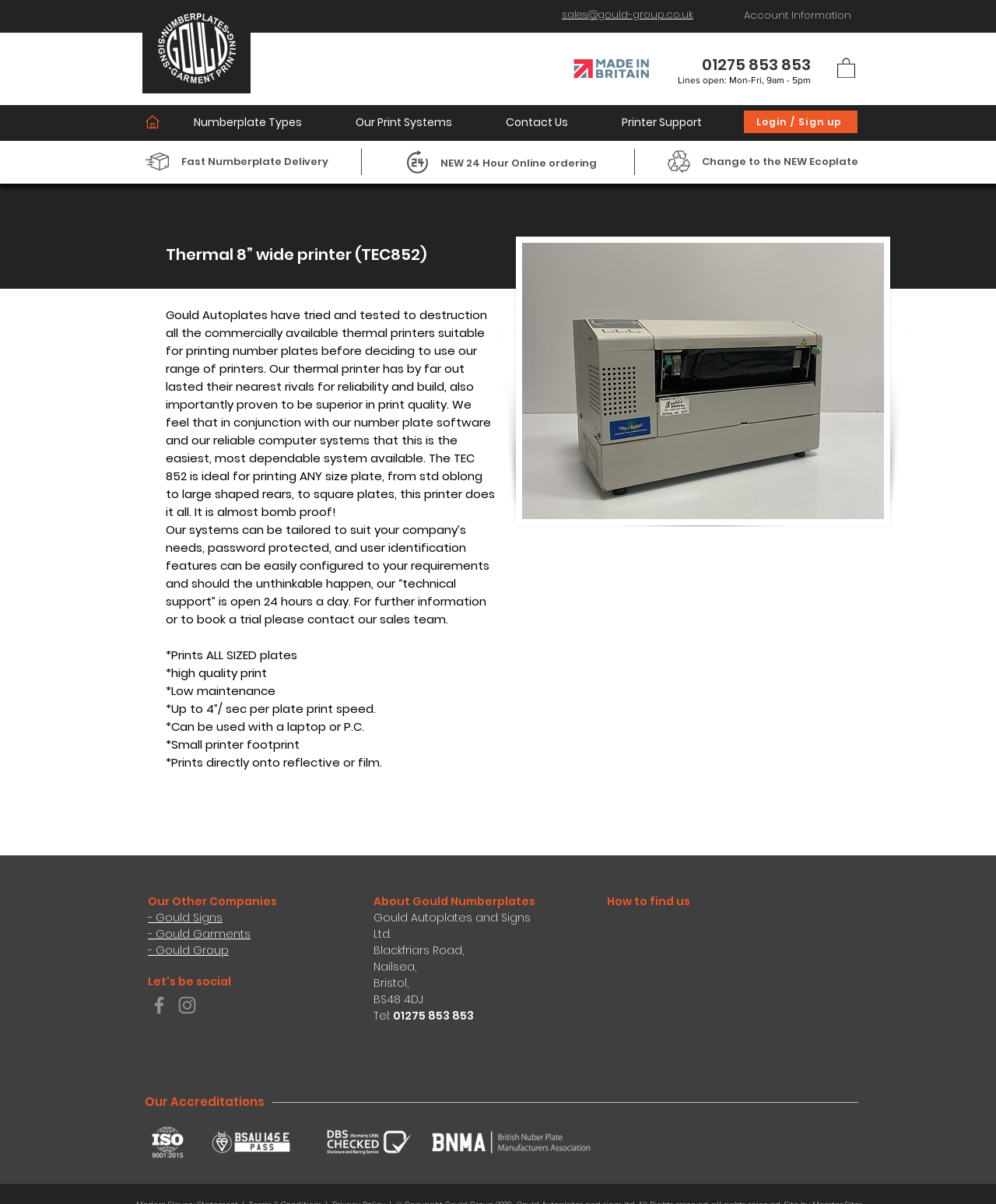Please pinpoint the bounding box coordinates for the region I should click to adhere to this instruction: "Buy unlimited access package".

None